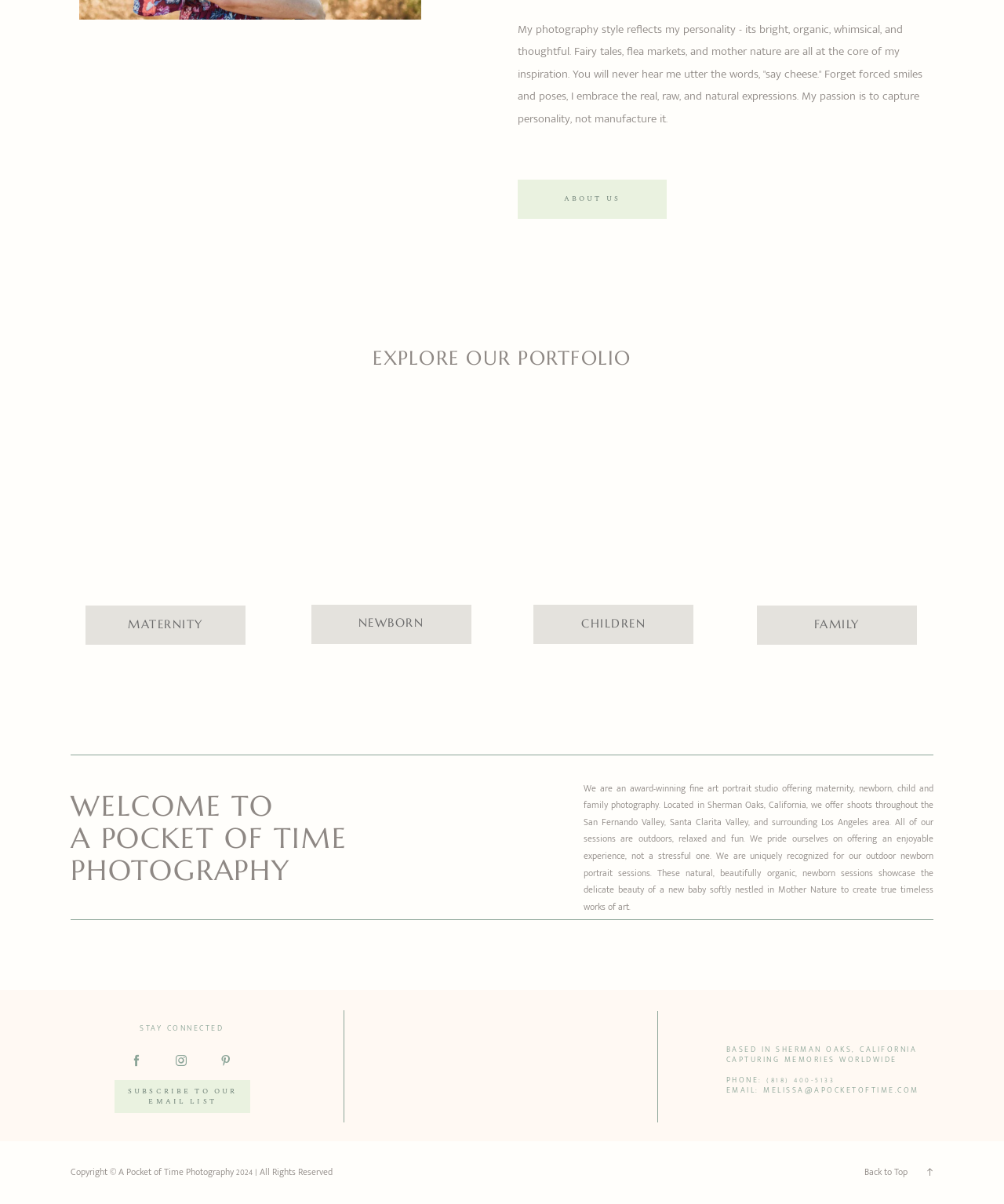Please analyze the image and give a detailed answer to the question:
How can one contact the studio?

The webpage provides a phone number '(818) 400-5133' and an email address 'MELISSA@APOCKETOFTIME.COM' as contact information, indicating that one can contact the studio by phone or email.